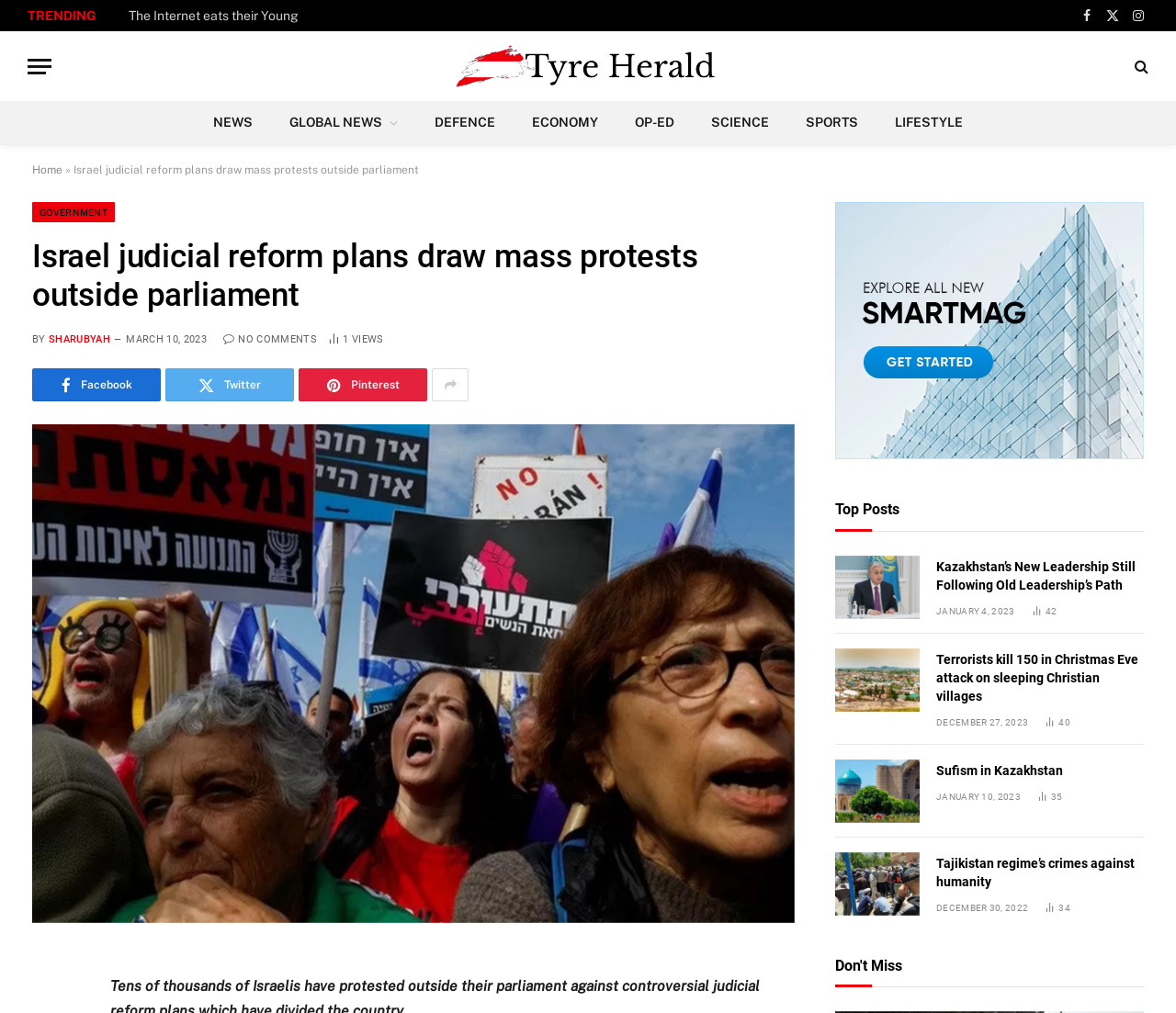What is the name of the news website?
Please ensure your answer is as detailed and informative as possible.

I determined the answer by looking at the link element with the text 'Tyre Herald' which is located at the top of the webpage, indicating that it is the name of the news website.